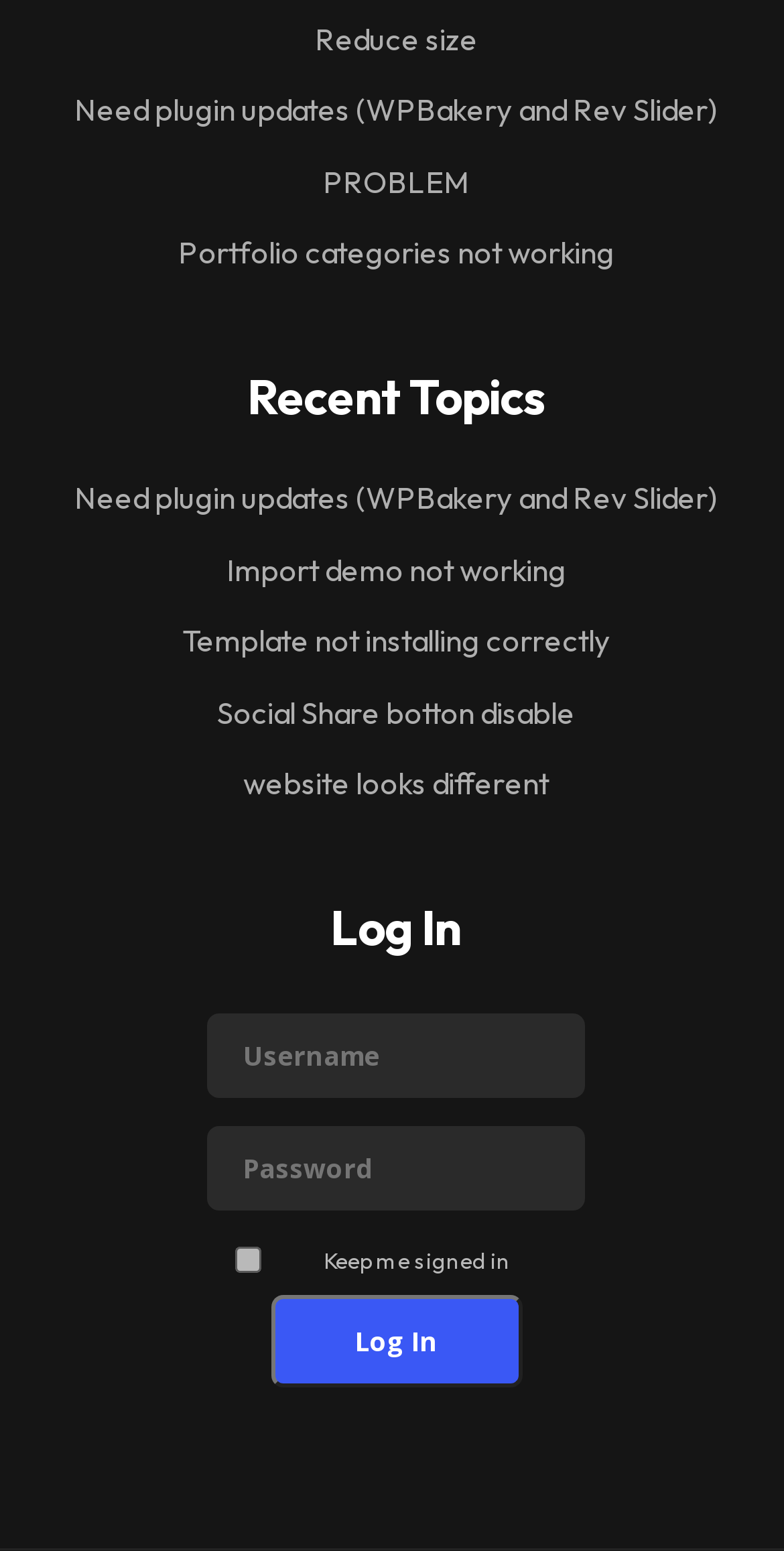Using the format (top-left x, top-left y, bottom-right x, bottom-right y), provide the bounding box coordinates for the described UI element. All values should be floating point numbers between 0 and 1: website looks different

[0.31, 0.493, 0.7, 0.517]